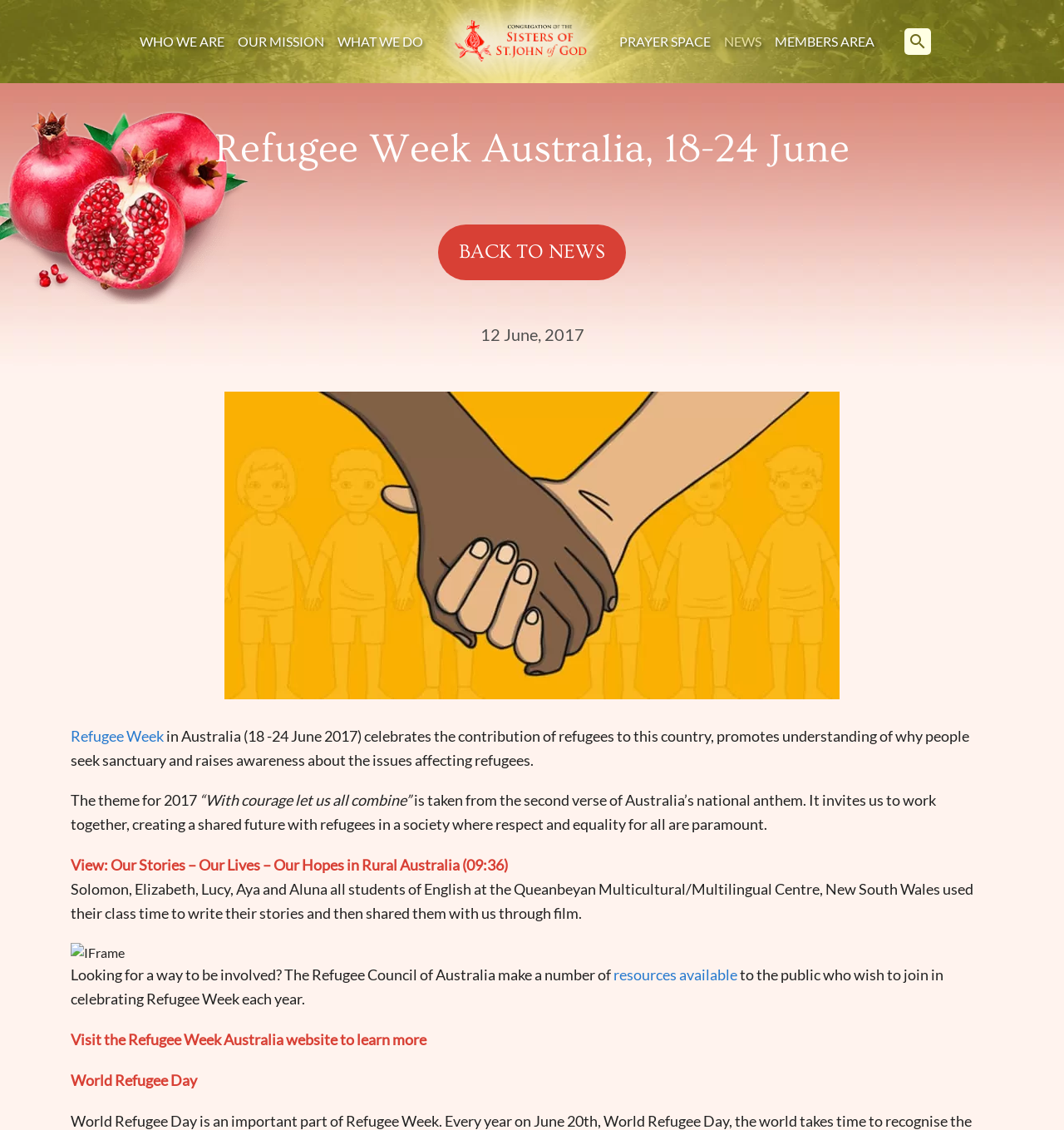Describe all significant elements and features of the webpage.

The webpage is about Refugee Week in Australia, which takes place from 18 to 24 June 2017. At the top, there is a horizontal menu bar with seven menu items: "WHO WE ARE", "OUR MISSION", "WHAT WE DO", "HOME", "PRAYER SPACE", "NEWS", and "MEMBERS AREA". Next to the menu bar, there is a search button.

Below the menu bar, there is a heading that reads "Refugee Week Australia, 18-24 June". Underneath the heading, there is a link to go "BACK TO NEWS". On the right side of the link, there is a date "12 June, 2017".

The main content of the webpage is divided into several sections. The first section describes the purpose of Refugee Week, which is to celebrate the contribution of refugees to Australia, promote understanding of why people seek sanctuary, and raise awareness about the issues affecting refugees. The theme for 2017 is "With courage let us all combine", which is taken from the second verse of Australia's national anthem.

The next section features a story about a group of students from the Queanbeyan Multicultural/Multilingual Centre who shared their stories through film. There is an iframe image below this section.

Following this, there is a section that provides resources for those who want to be involved in celebrating Refugee Week. It includes a link to the Refugee Council of Australia's resources.

At the bottom of the webpage, there is a link to visit the Refugee Week Australia website to learn more. Finally, there is a mention of World Refugee Day, and a button to expand or collapse the content.